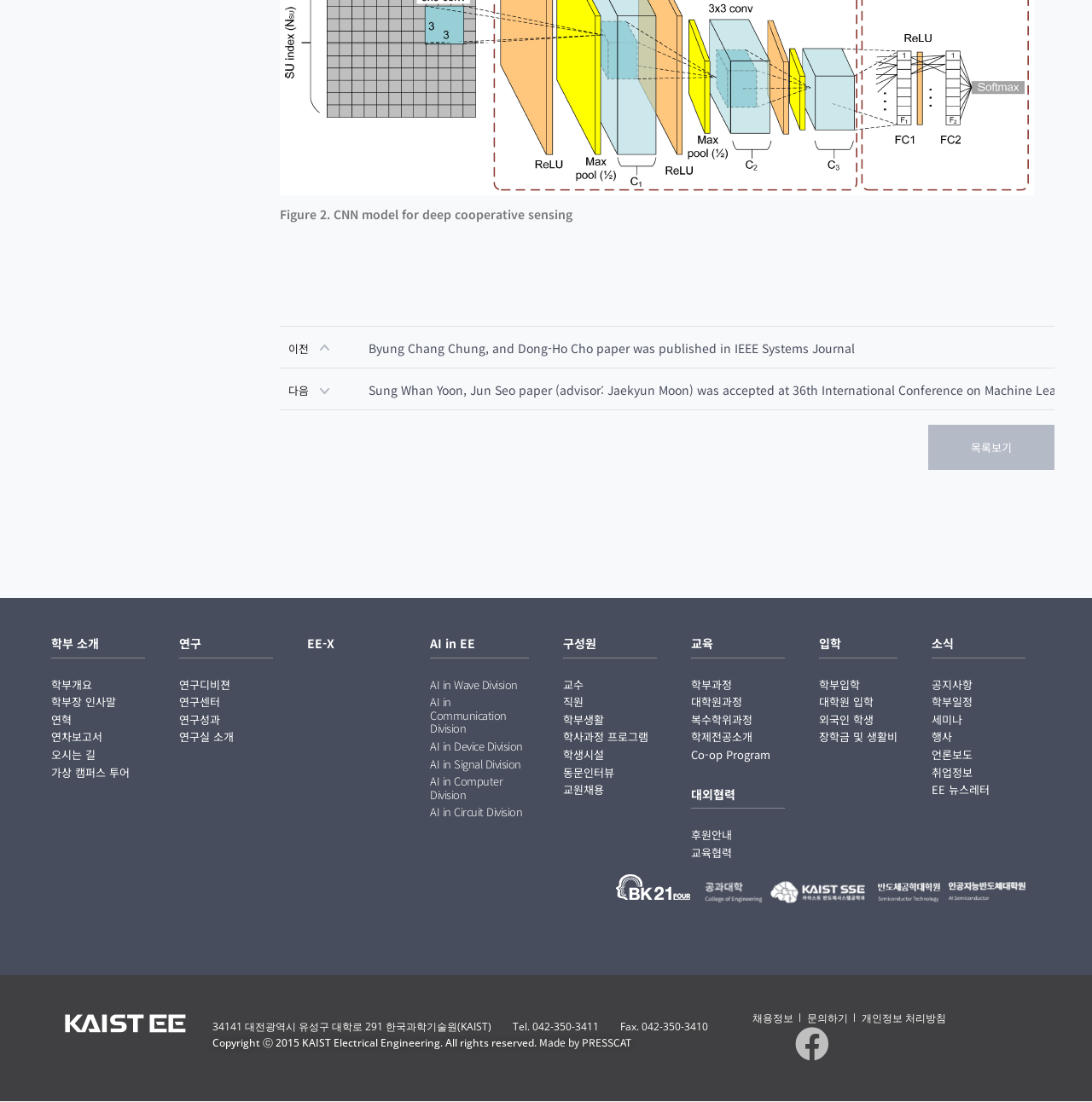Please find the bounding box coordinates of the clickable region needed to complete the following instruction: "Get information about admission to the university". The bounding box coordinates must consist of four float numbers between 0 and 1, i.e., [left, top, right, bottom].

[0.75, 0.615, 0.822, 0.627]